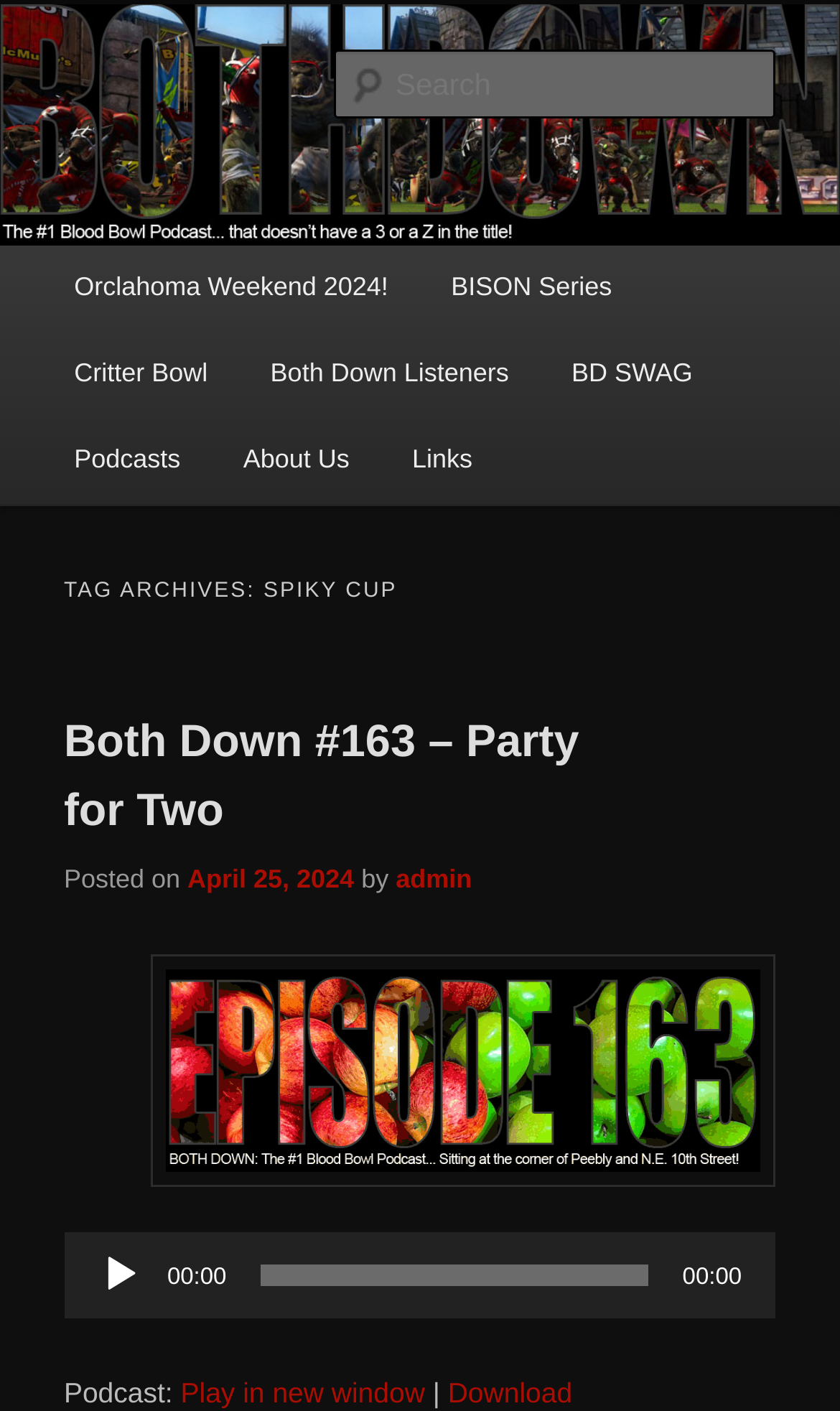Determine the bounding box coordinates of the UI element described below. Use the format (top-left x, top-left y, bottom-right x, bottom-right y) with floating point numbers between 0 and 1: April 25, 2024

[0.223, 0.612, 0.422, 0.633]